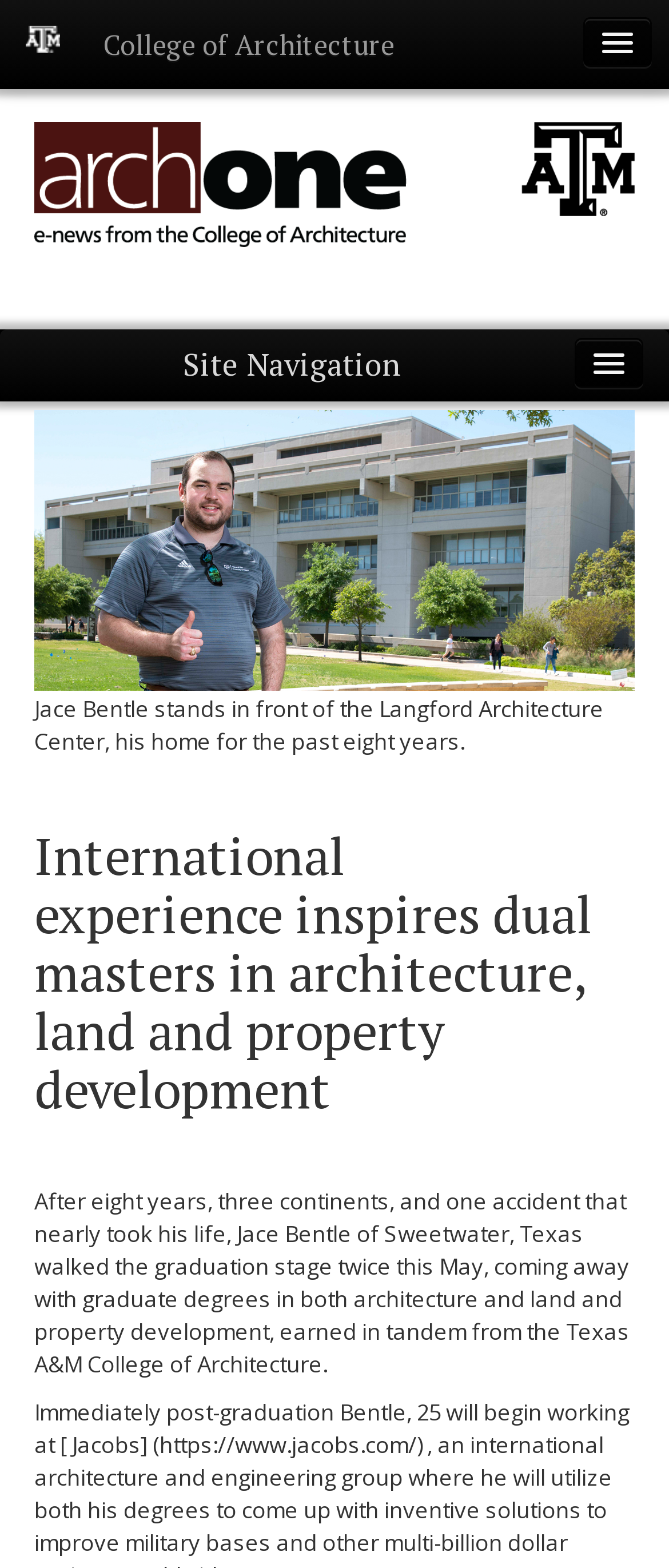Highlight the bounding box coordinates of the element that should be clicked to carry out the following instruction: "Read about Events". The coordinates must be given as four float numbers ranging from 0 to 1, i.e., [left, top, right, bottom].

[0.051, 0.306, 0.151, 0.326]